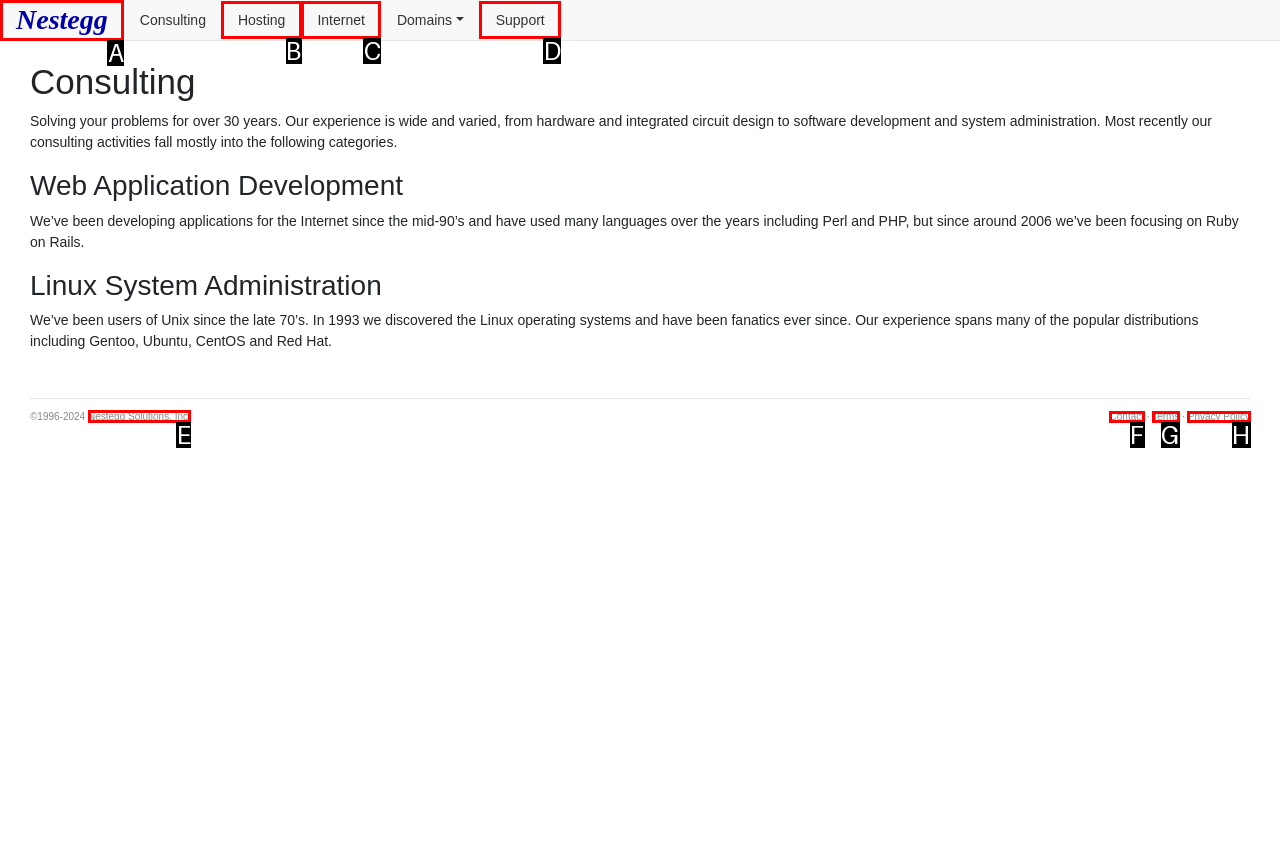Identify the correct UI element to click to achieve the task: Click on Nestegg Solutions, Inc..
Answer with the letter of the appropriate option from the choices given.

E